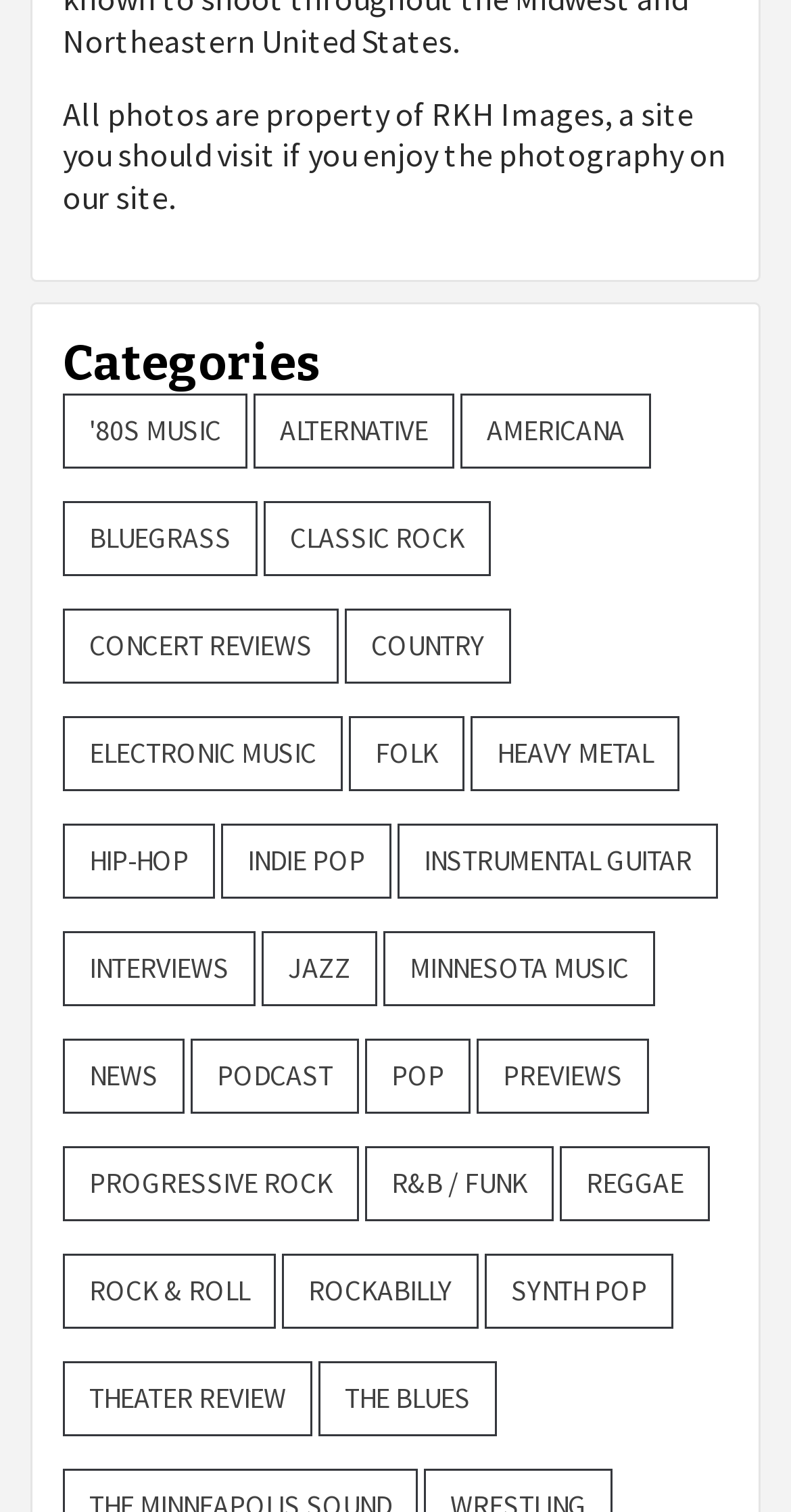Please respond in a single word or phrase: 
How many items are in the 'Alternative' category?

3